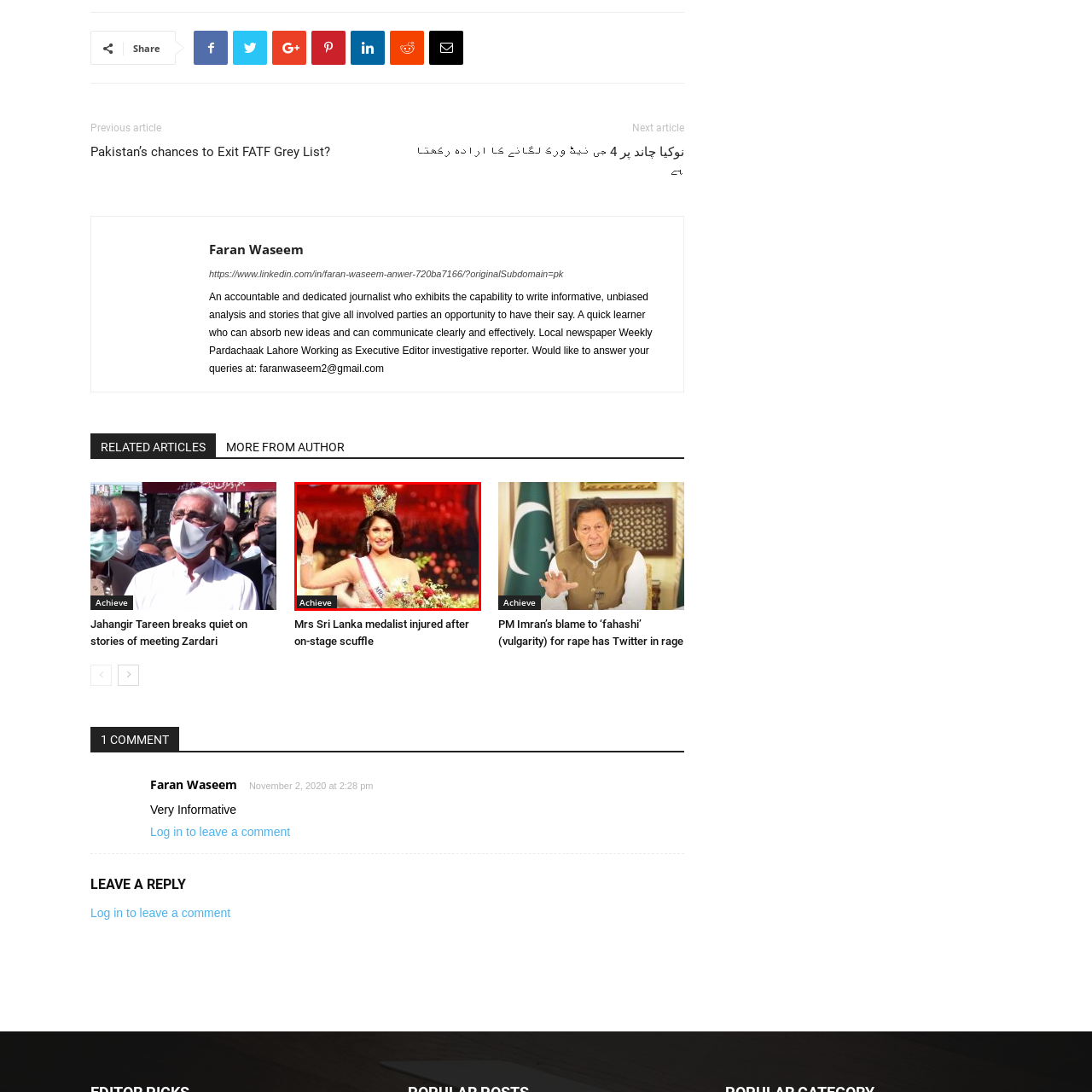Generate a comprehensive caption for the image section marked by the red box.

The image features a crowned beauty queen, radiant and confident, waving to the audience while holding a bouquet of flowers. She is dressed in an elegantly designed outfit that showcases her accomplishment as "Mrs. Sri Lanka." The background is vibrant and celebratory, marked by sparkling lights and a festive atmosphere, highlighting the significance of the moment. This image captures the pride and joy of her achievement, marking a noteworthy event in the beauty pageant scene.